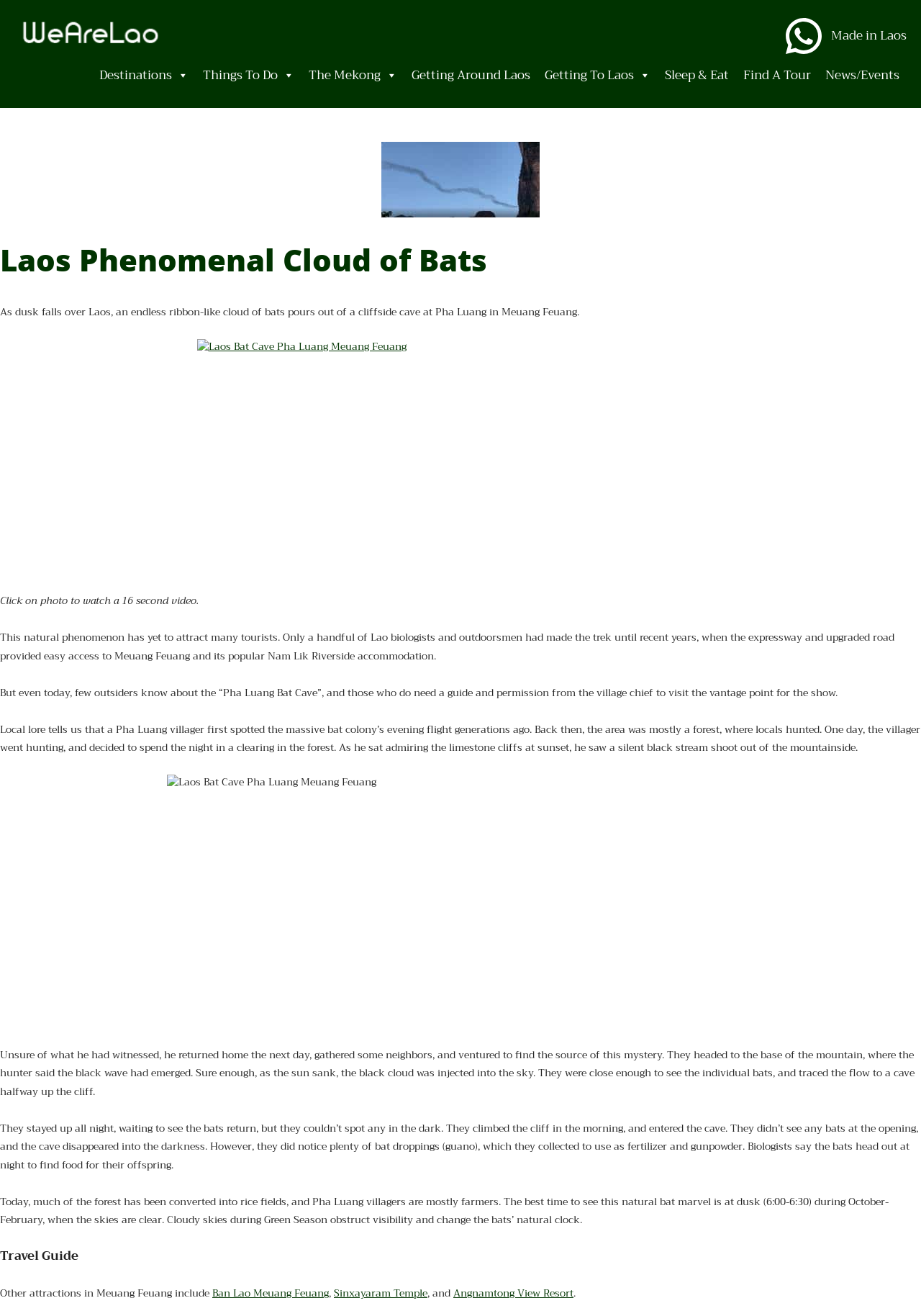Please identify the bounding box coordinates of the clickable area that will allow you to execute the instruction: "Visit the Sinxayaram Temple page".

[0.362, 0.976, 0.464, 0.989]